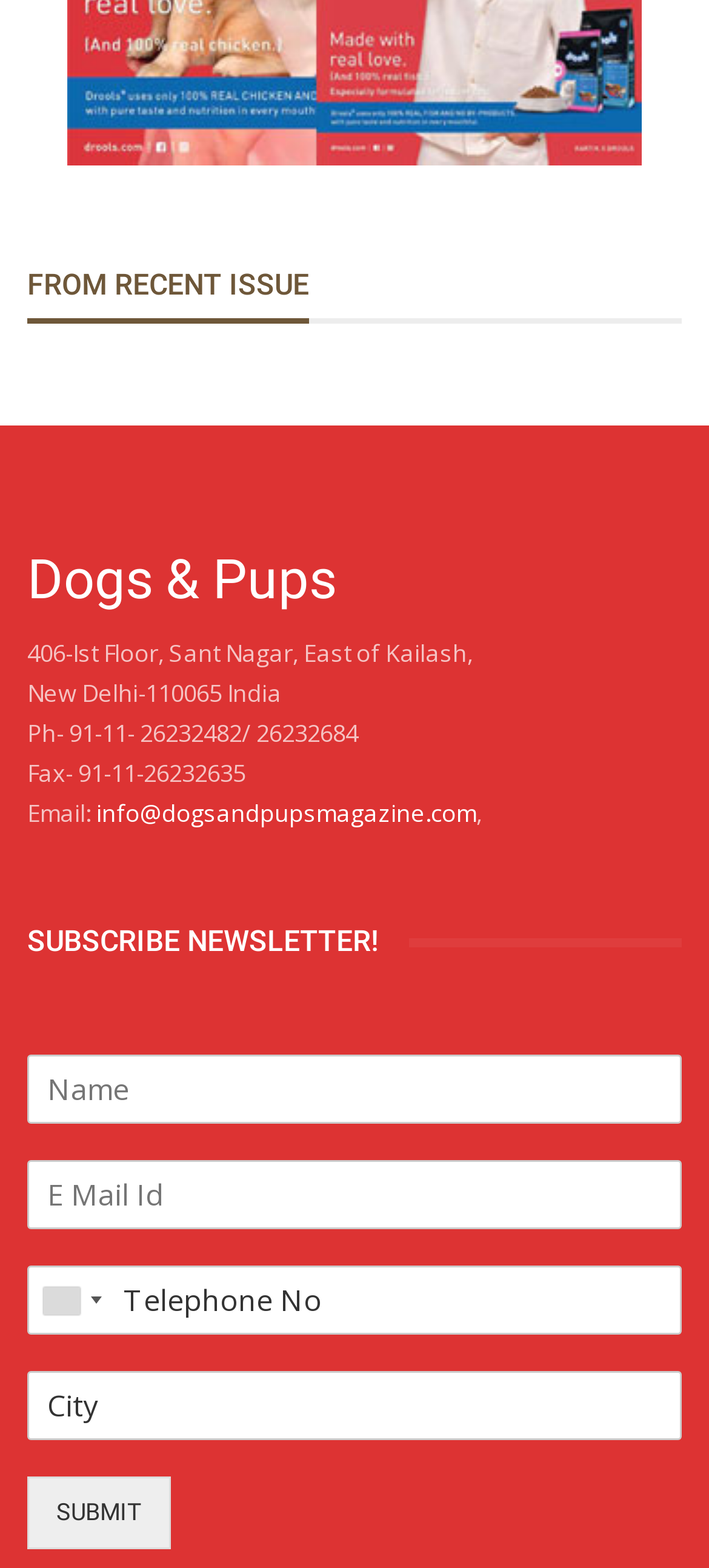What is the color of the Himalayan Sheep Dog's coat?
From the image, respond using a single word or phrase.

Black or brown with white patches